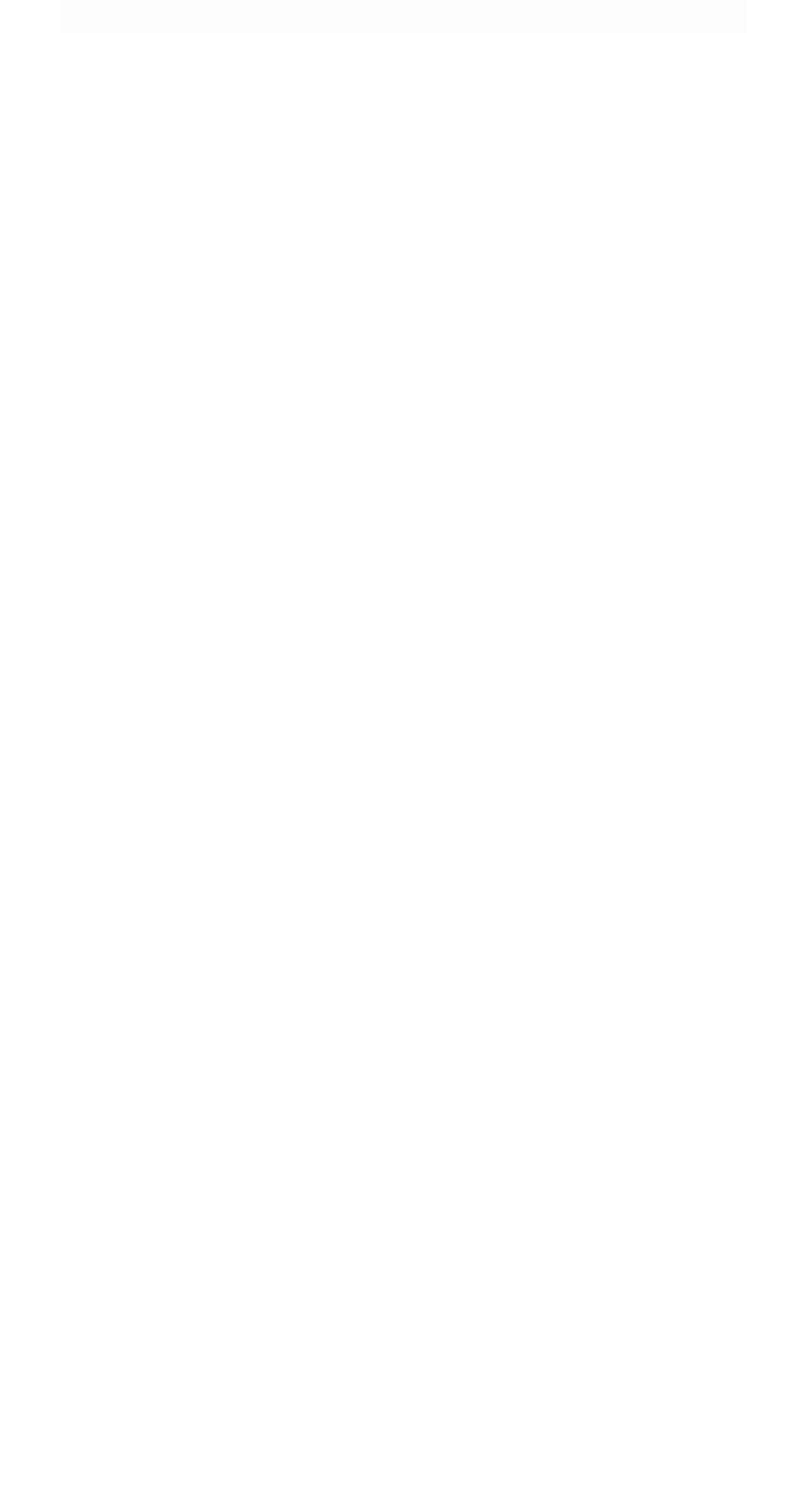Provide the bounding box coordinates in the format (top-left x, top-left y, bottom-right x, bottom-right y). All values are floating point numbers between 0 and 1. Determine the bounding box coordinate of the UI element described as: GROWING AND FATTENING

[0.226, 0.637, 0.777, 0.663]